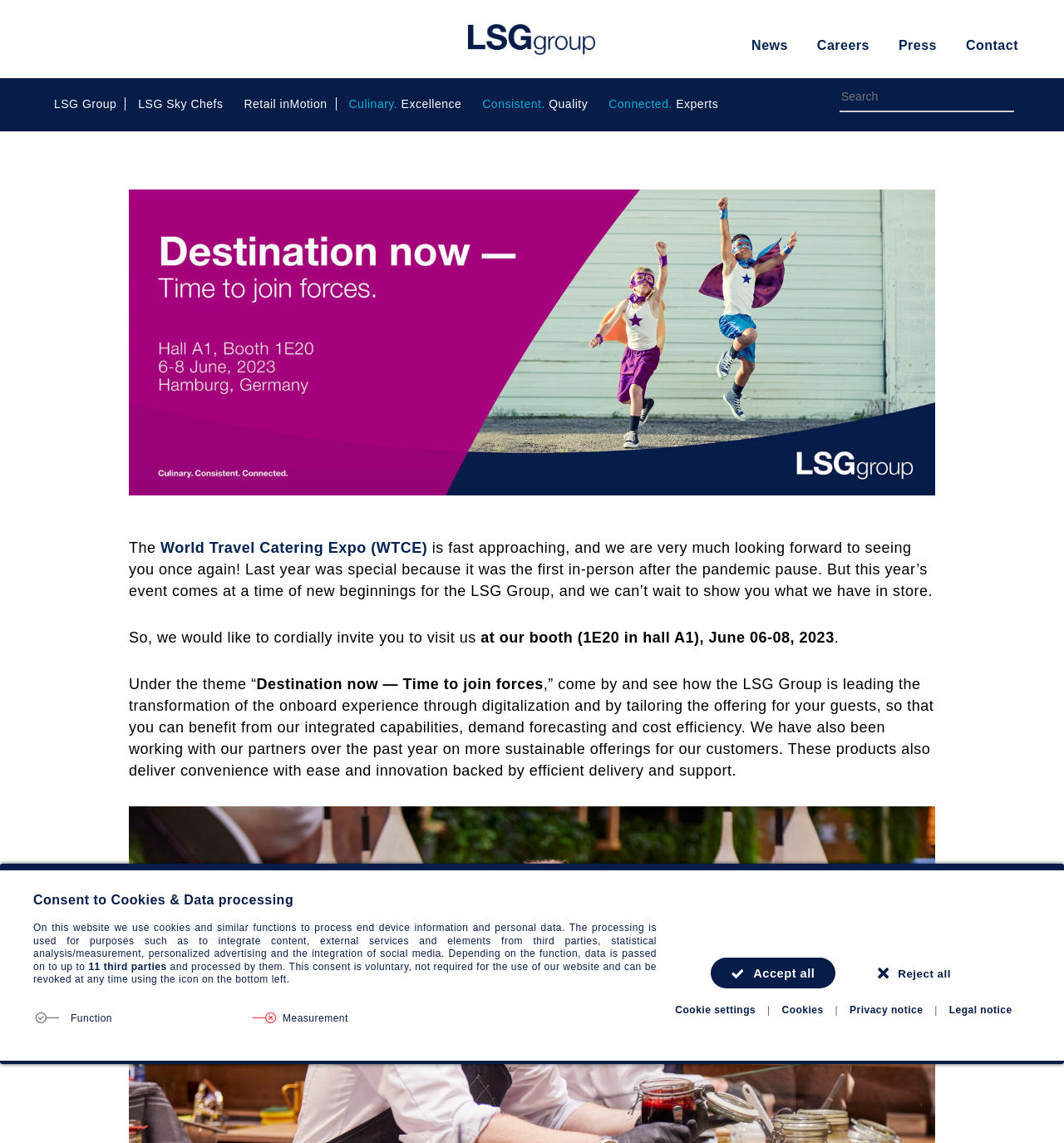Determine the bounding box coordinates of the clickable region to follow the instruction: "Search for something".

[0.789, 0.072, 0.953, 0.098]